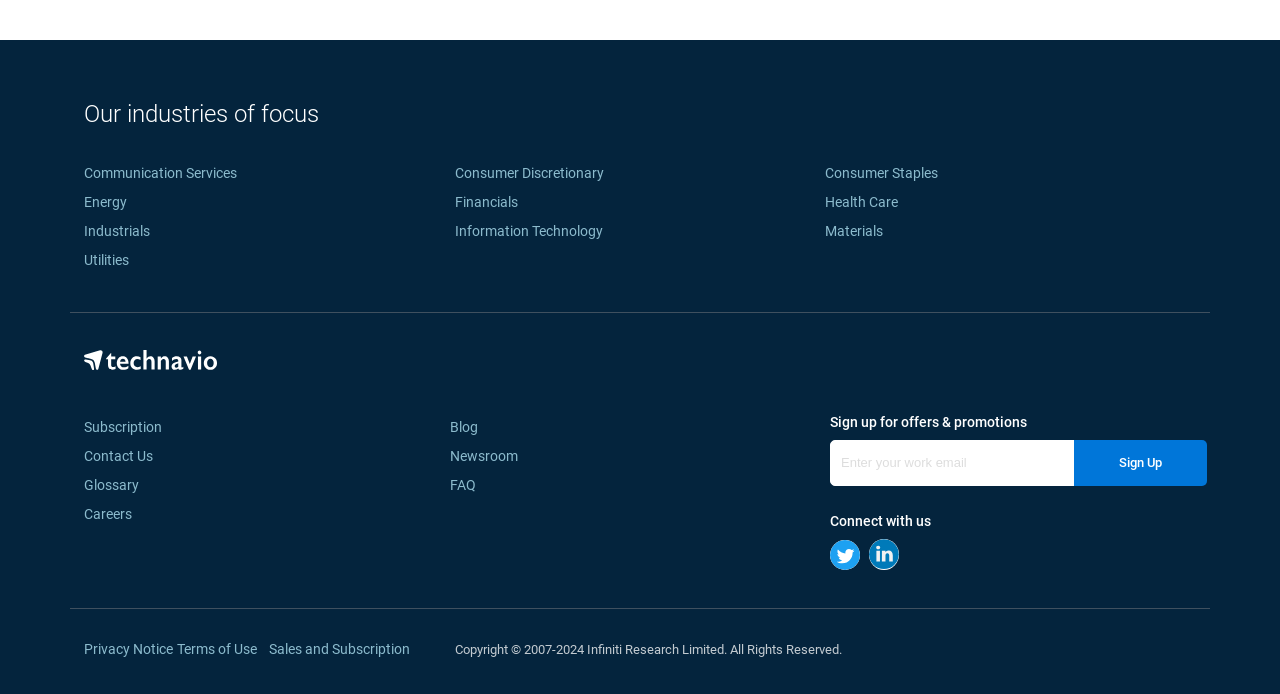Identify the bounding box of the UI element that matches this description: "Contact Us".

[0.066, 0.645, 0.12, 0.668]